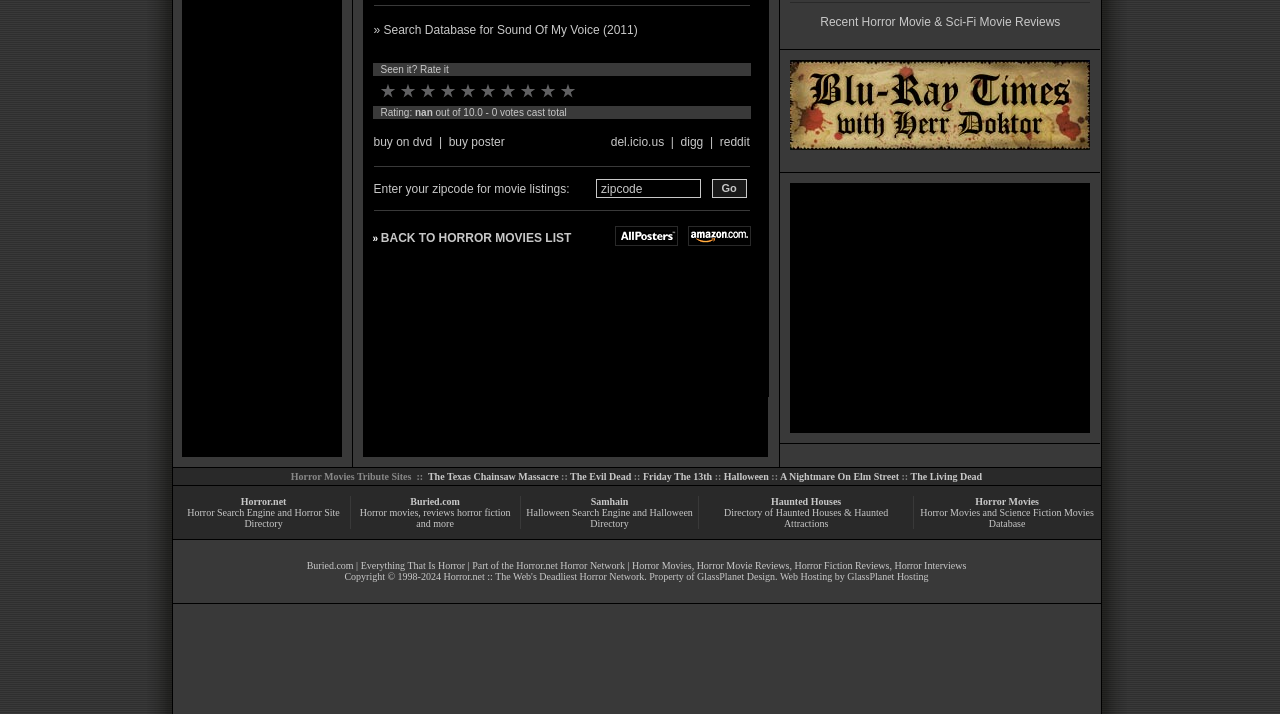Locate the UI element described as follows: "The Texas Chainsaw Massacre". Return the bounding box coordinates as four float numbers between 0 and 1 in the order [left, top, right, bottom].

[0.334, 0.66, 0.436, 0.675]